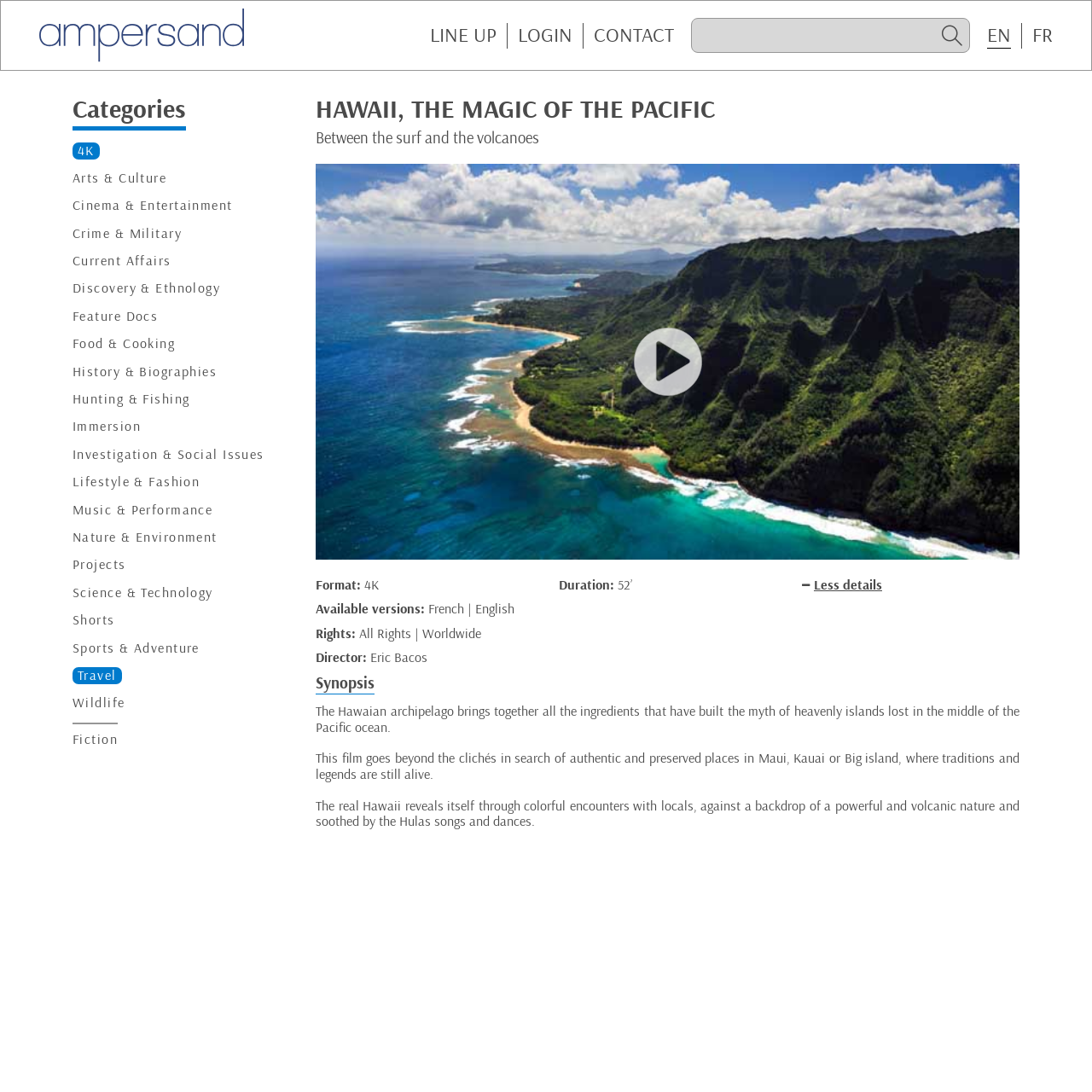Could you highlight the region that needs to be clicked to execute the instruction: "Open the language menu"?

None